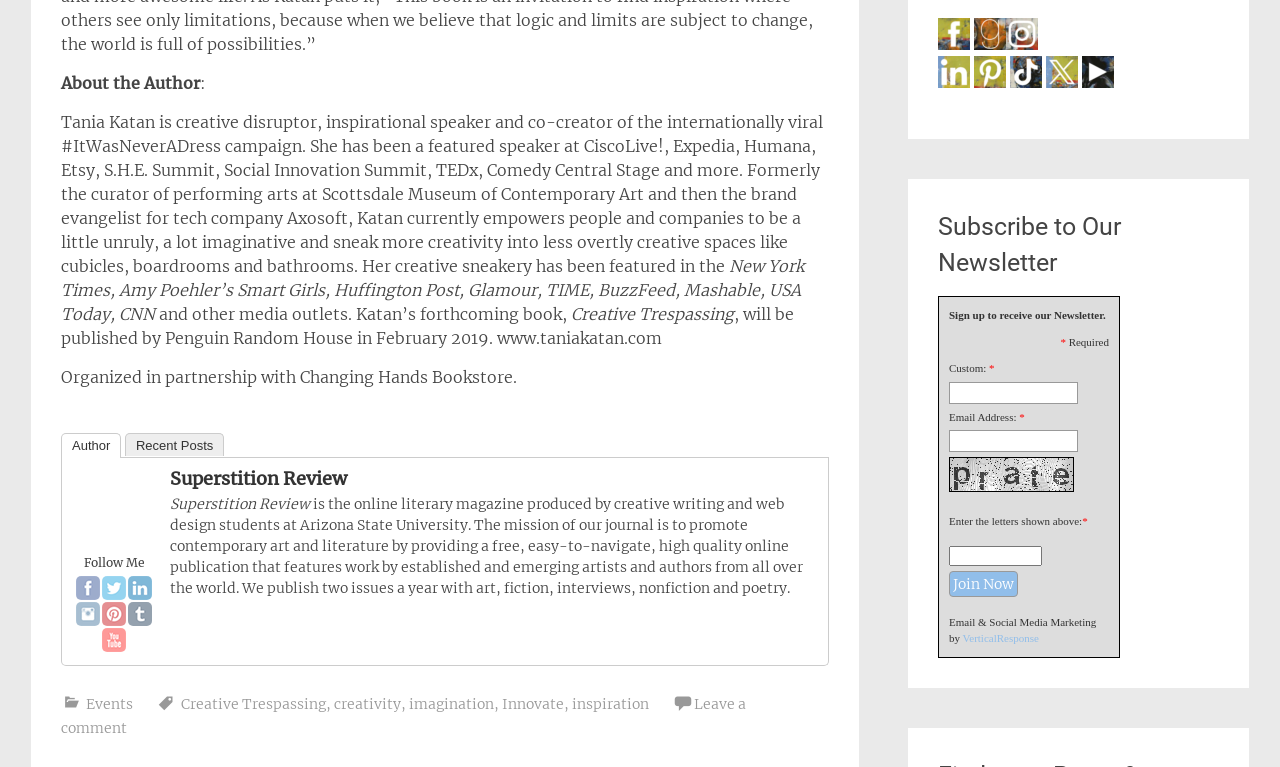Please identify the bounding box coordinates of the region to click in order to complete the task: "Click on the 'Author' link". The coordinates must be four float numbers between 0 and 1, specified as [left, top, right, bottom].

[0.048, 0.565, 0.095, 0.597]